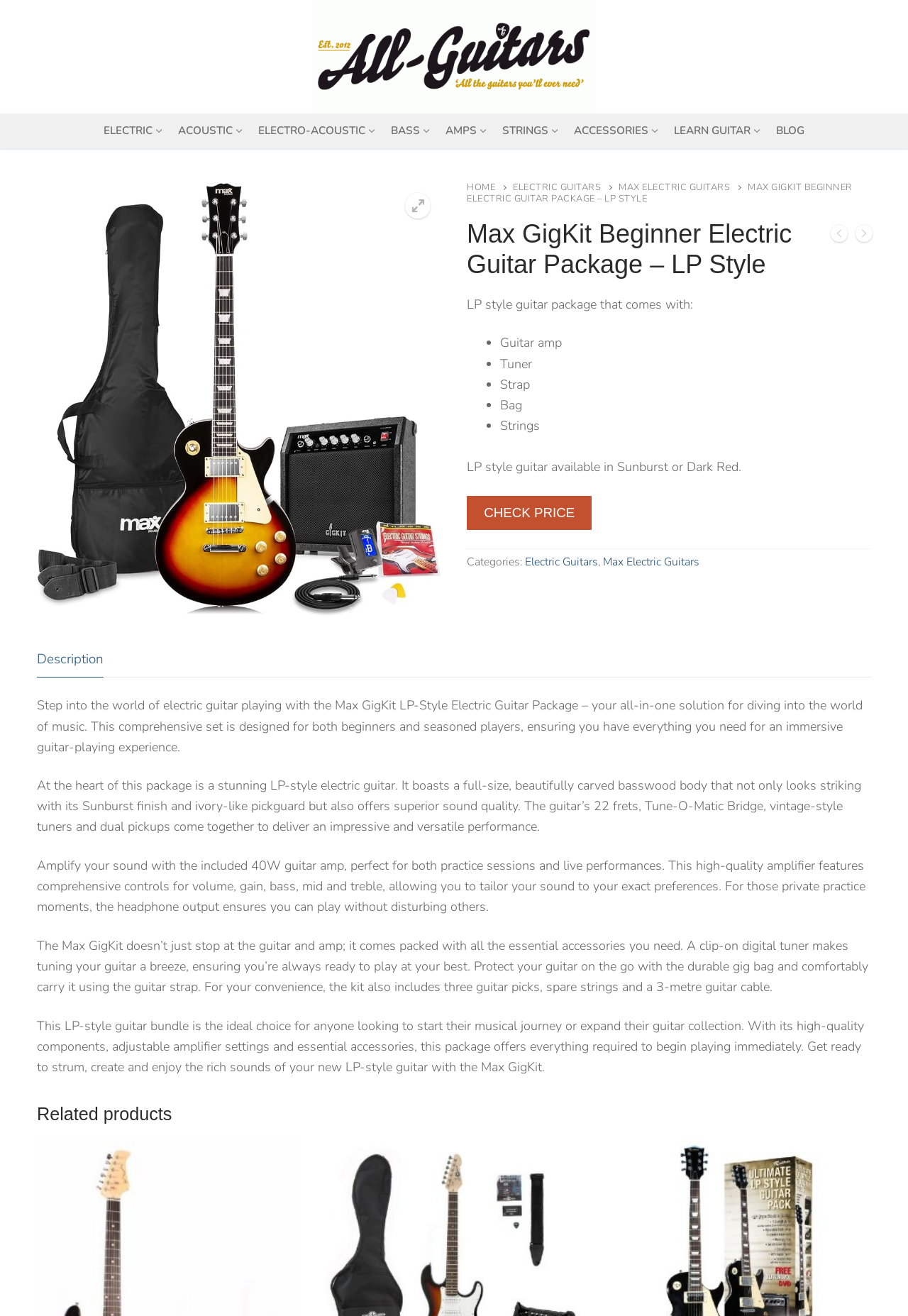Utilize the information from the image to answer the question in detail:
What is the brand of the guitar package?

The webpage has a link 'MAX ELECTRIC GUITARS' and the text 'Max GigKit Beginner Electric Guitar Package – LP Style', which suggests that the brand of the guitar package is Max.